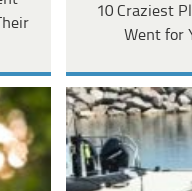What type of content is the article about?
Please answer the question with a detailed and comprehensive explanation.

The article is titled '10 Craziest Places People Went for YouTube', indicating that it is about YouTube content creation, specifically featuring unique and intriguing locations.